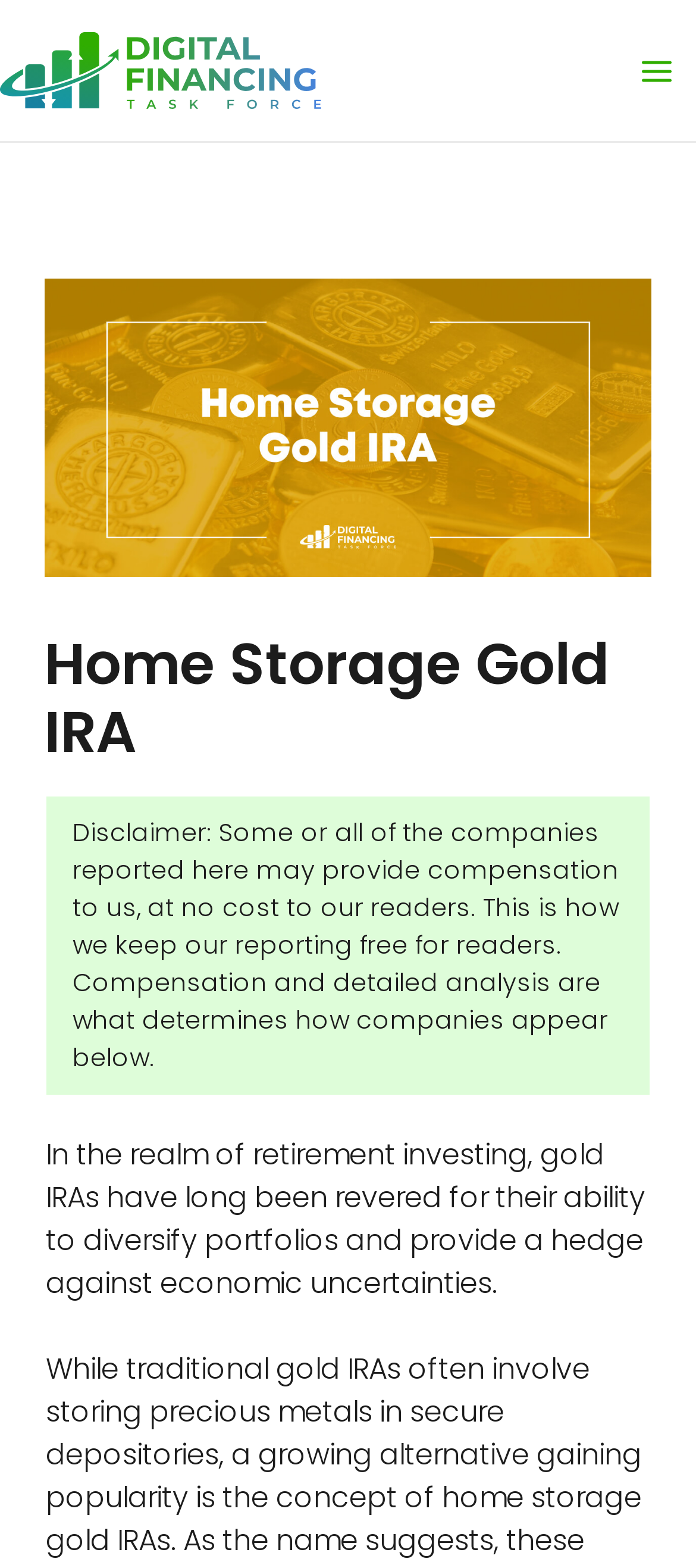Generate a thorough description of the webpage.

The webpage is about "Home Storage Gold IRA: What Investors Need to Know". At the top left corner, there is a logo of the "Digital Financing Task Force". To the right of the logo, there is a "Main Menu" button. 

Below the logo and the button, there is a header section that spans almost the entire width of the page. Within this section, there is a heading that reads "Home Storage Gold IRA". 

Underneath the header section, there is a disclaimer that occupies a significant portion of the page. The disclaimer states that some companies may provide compensation to the website, but at no cost to the readers, and that this compensation determines how companies are listed on the page. 

Below the disclaimer, there is a paragraph of text that discusses the benefits of gold IRAs in retirement investing, specifically their ability to diversify portfolios and provide a hedge against economic uncertainties.